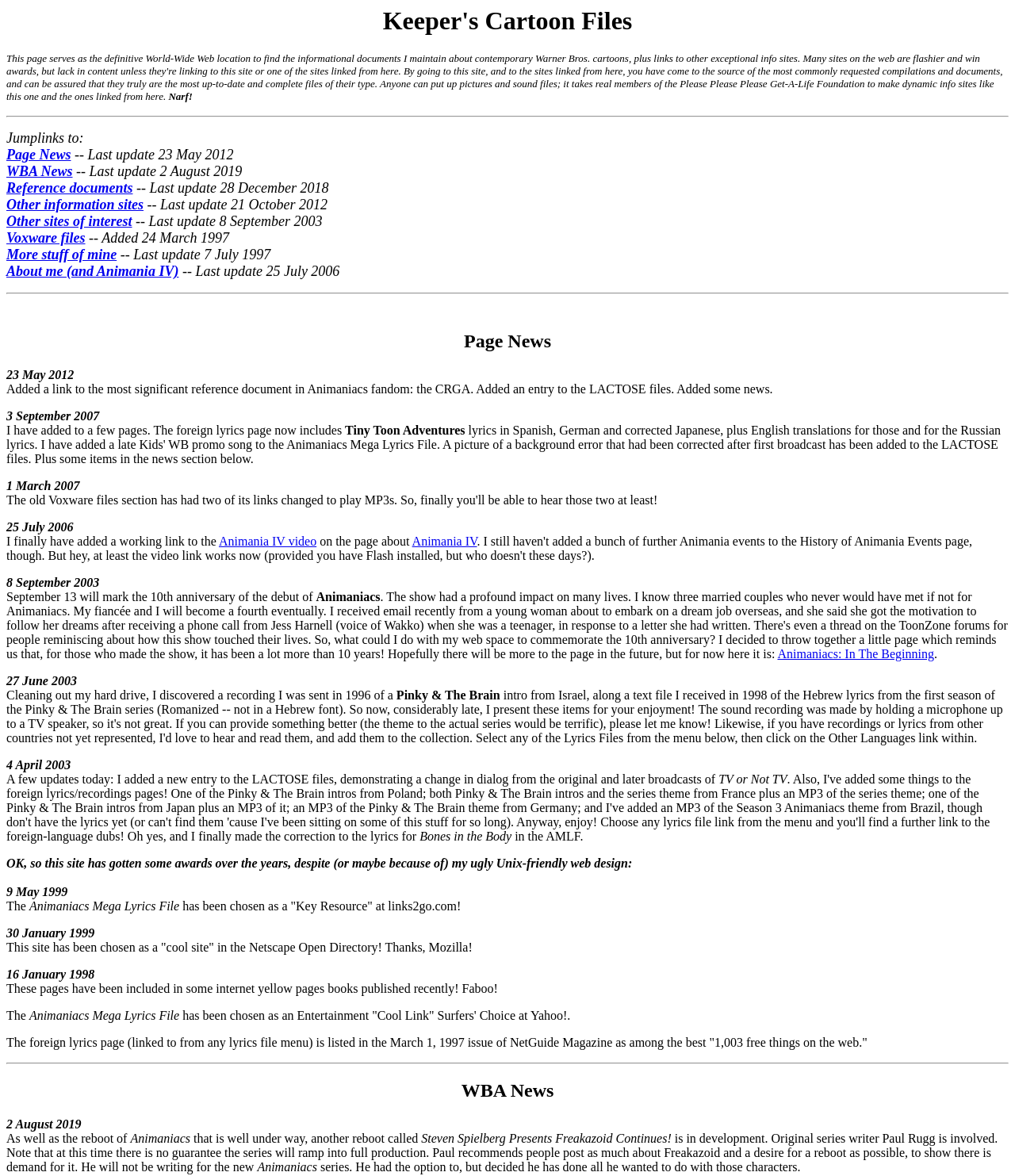Provide the bounding box coordinates for the area that should be clicked to complete the instruction: "Visit WBA News".

[0.006, 0.139, 0.072, 0.153]